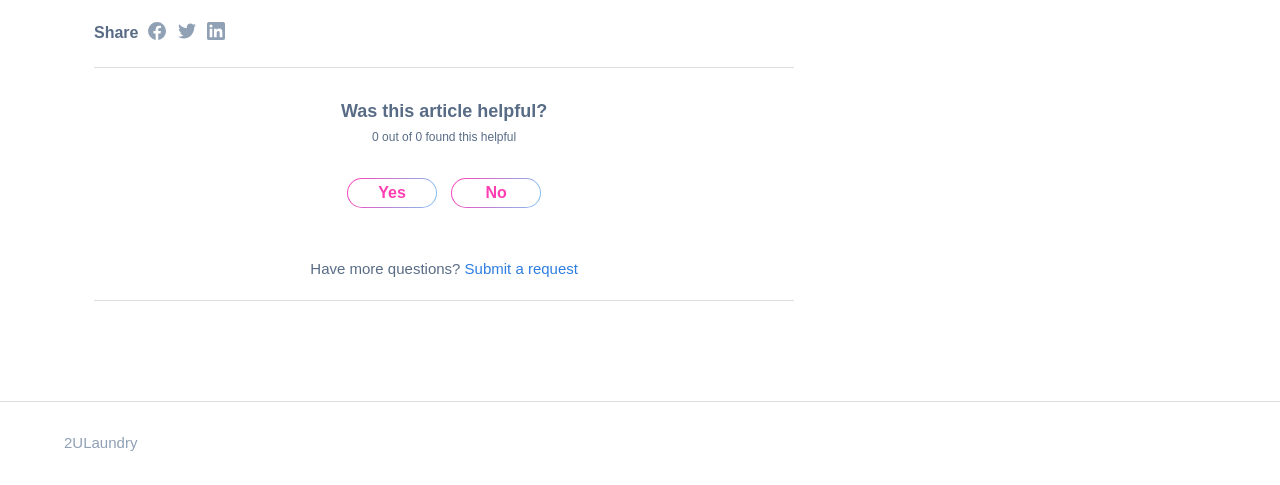Respond to the question below with a single word or phrase: What are the two options to rate the article's helpfulness?

Yes, No